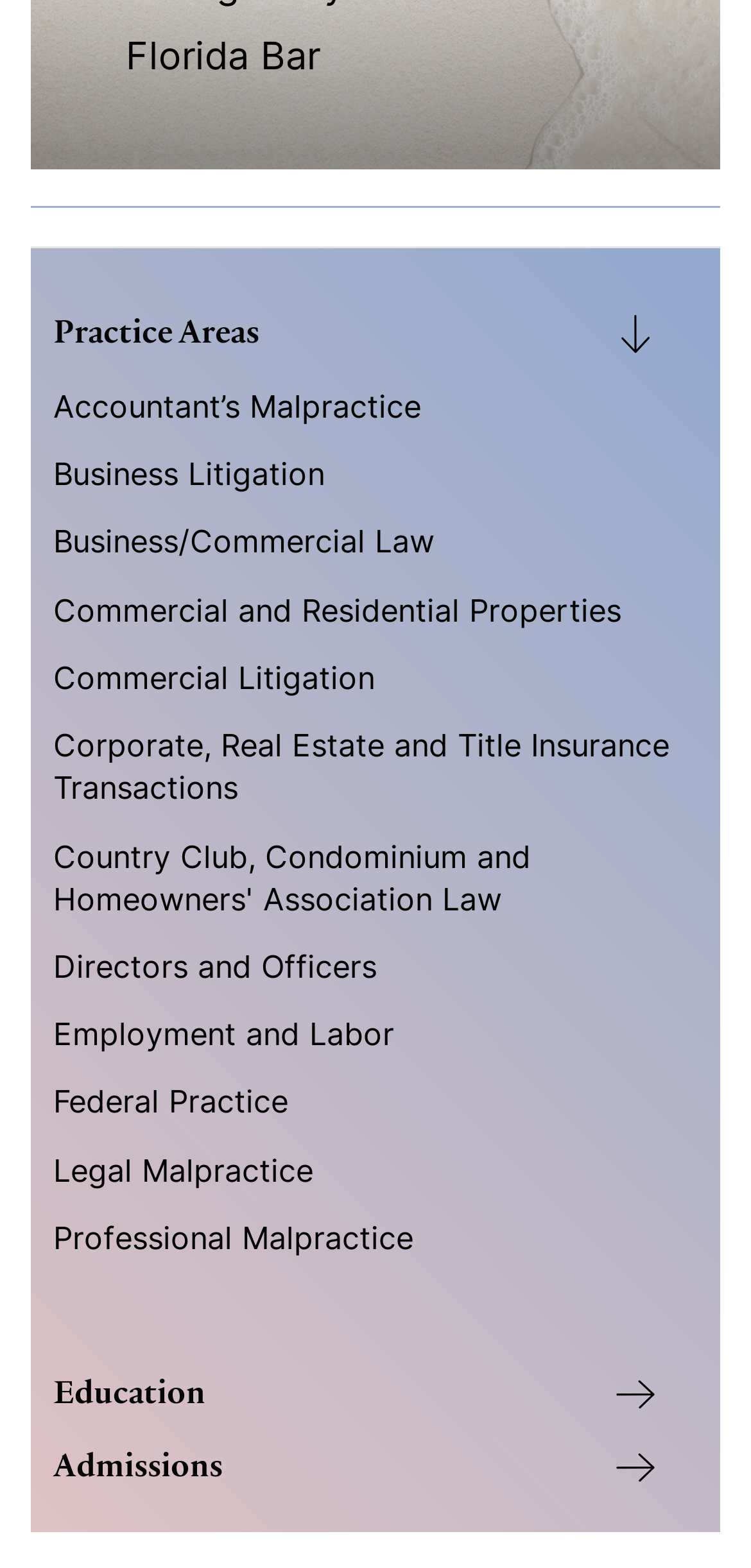What is the last link listed under practice areas?
Based on the image, give a one-word or short phrase answer.

Professional Malpractice